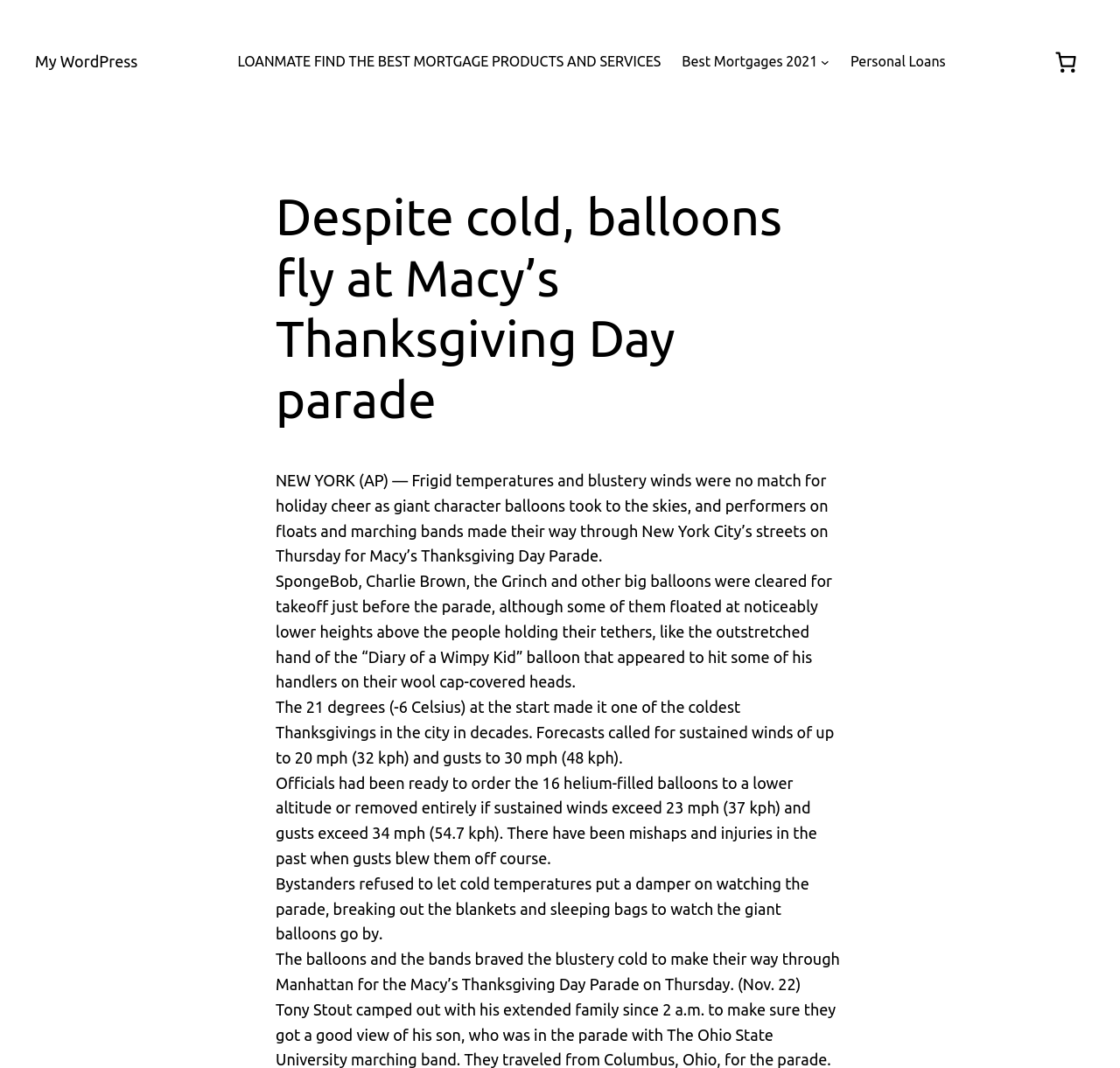Respond to the question below with a single word or phrase: How cold was it at the start of the parade?

21 degrees